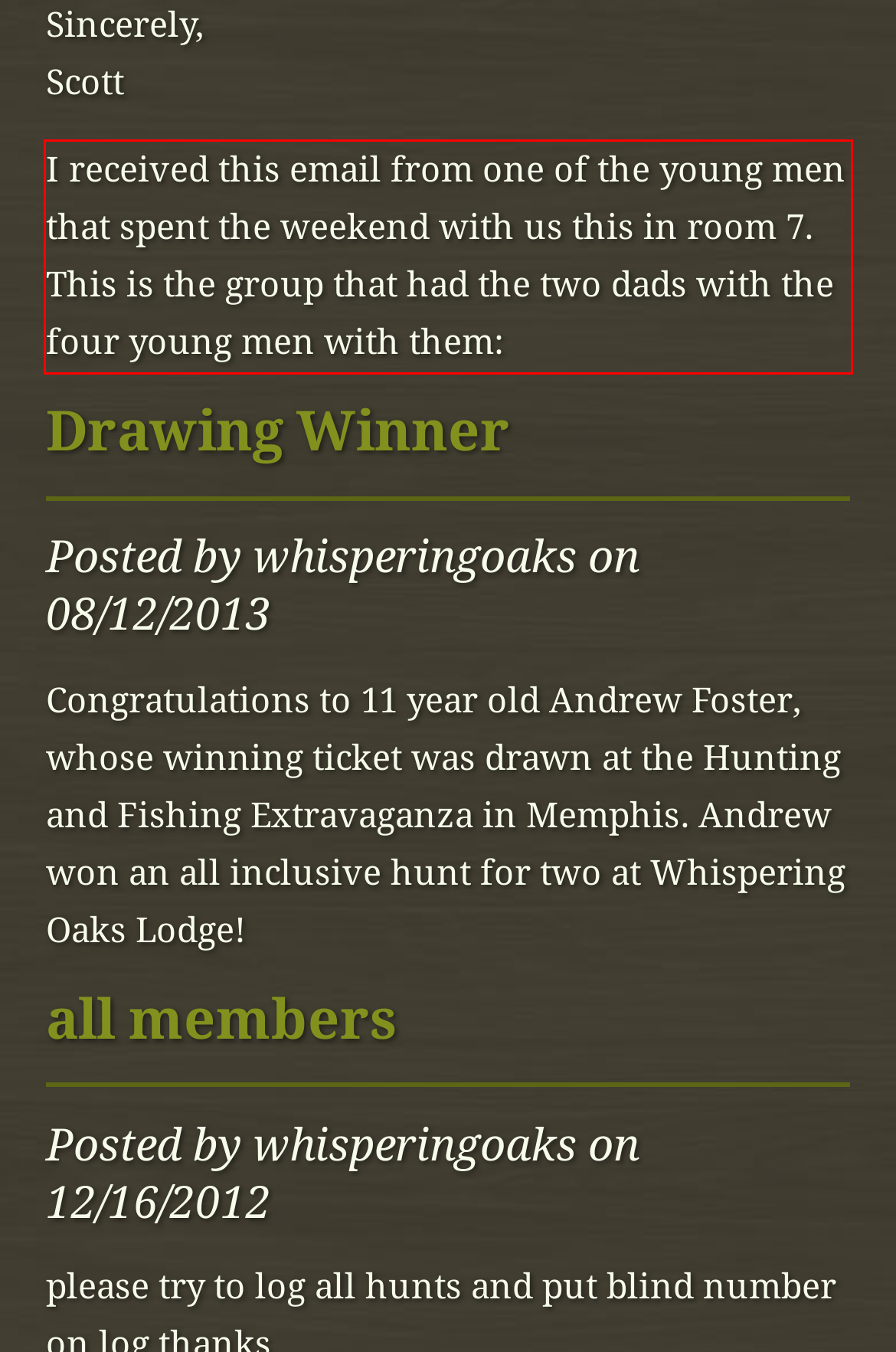Given a screenshot of a webpage, locate the red bounding box and extract the text it encloses.

I received this email from one of the young men that spent the weekend with us this in room 7. This is the group that had the two dads with the four young men with them: